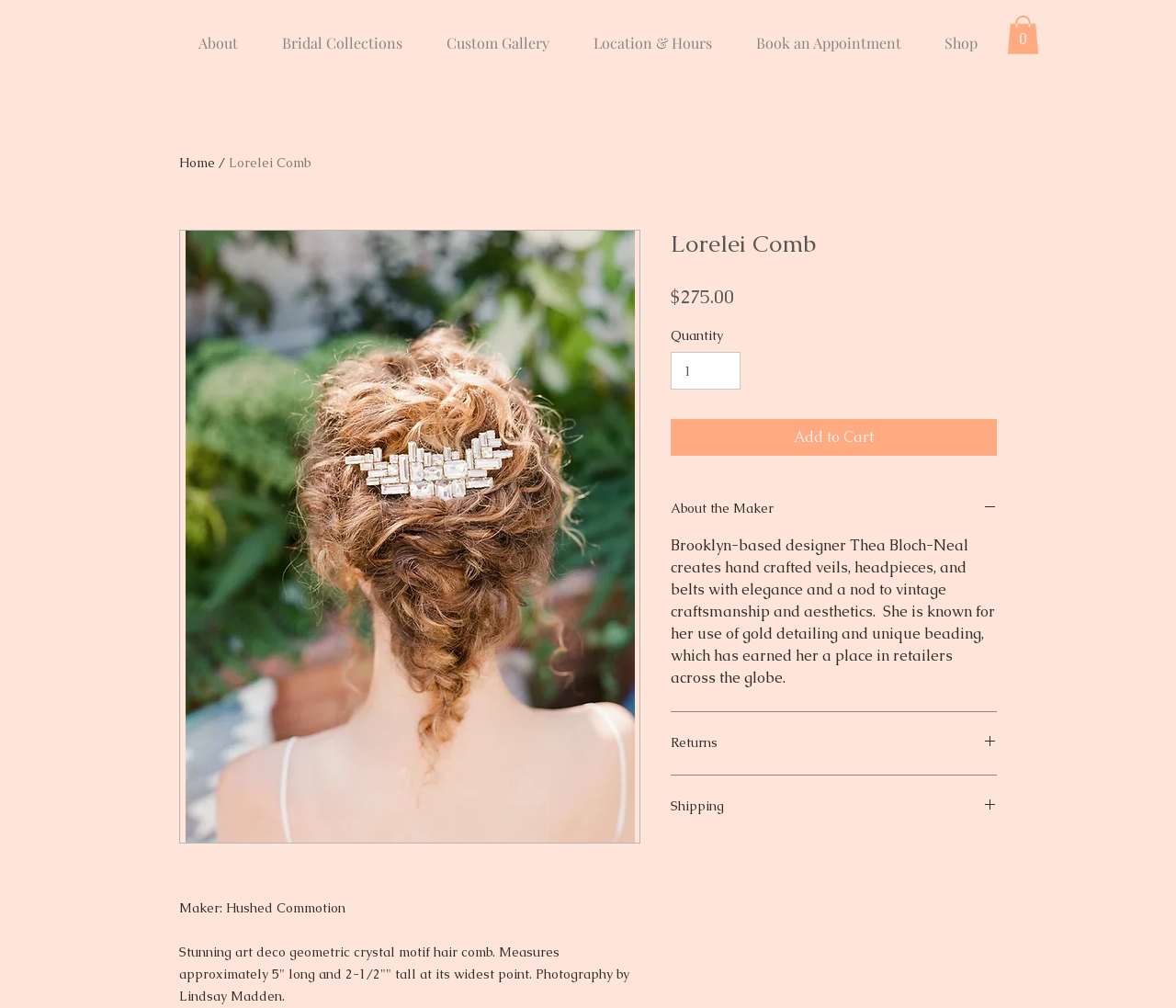Provide a thorough description of the webpage's content and layout.

This webpage is about a product called "Lorelei Comb" from dame-couture. At the top, there is a navigation menu with links to "About", "Bridal Collections", "Custom Gallery", "Location & Hours", "Book an Appointment", and "Shop". Next to the navigation menu, there is a cart button with 0 items.

Below the navigation menu, there is a large image of the Lorelei Comb, which is a stunning art deco geometric crystal motif hair comb. The image takes up most of the width of the page.

To the left of the image, there is a section with information about the product. It includes the product name "Lorelei Comb", the maker "Hushed Commotion", and a description of the product. The description mentions that the comb measures approximately 5" long and 2-1/2" tall at its widest point, and that the photography is by Lindsay Madden.

Below the product information, there is a section with pricing and quantity details. It includes the price "$275.00", a label "Quantity", and a spin button to select the quantity. There is also an "Add to Cart" button.

Further down, there is a section about the maker, with a button "About the Maker" that expands to show more information. The expanded section includes a heading "About the Maker", an image, and a paragraph of text about the maker, Thea Bloch-Neal, who creates handcrafted veils, headpieces, and belts with elegance and a nod to vintage craftsmanship and aesthetics.

Finally, there are two more buttons, "Returns" and "Shipping", which expand to show more information about returns and shipping policies, respectively. Each expanded section includes a heading and an image.